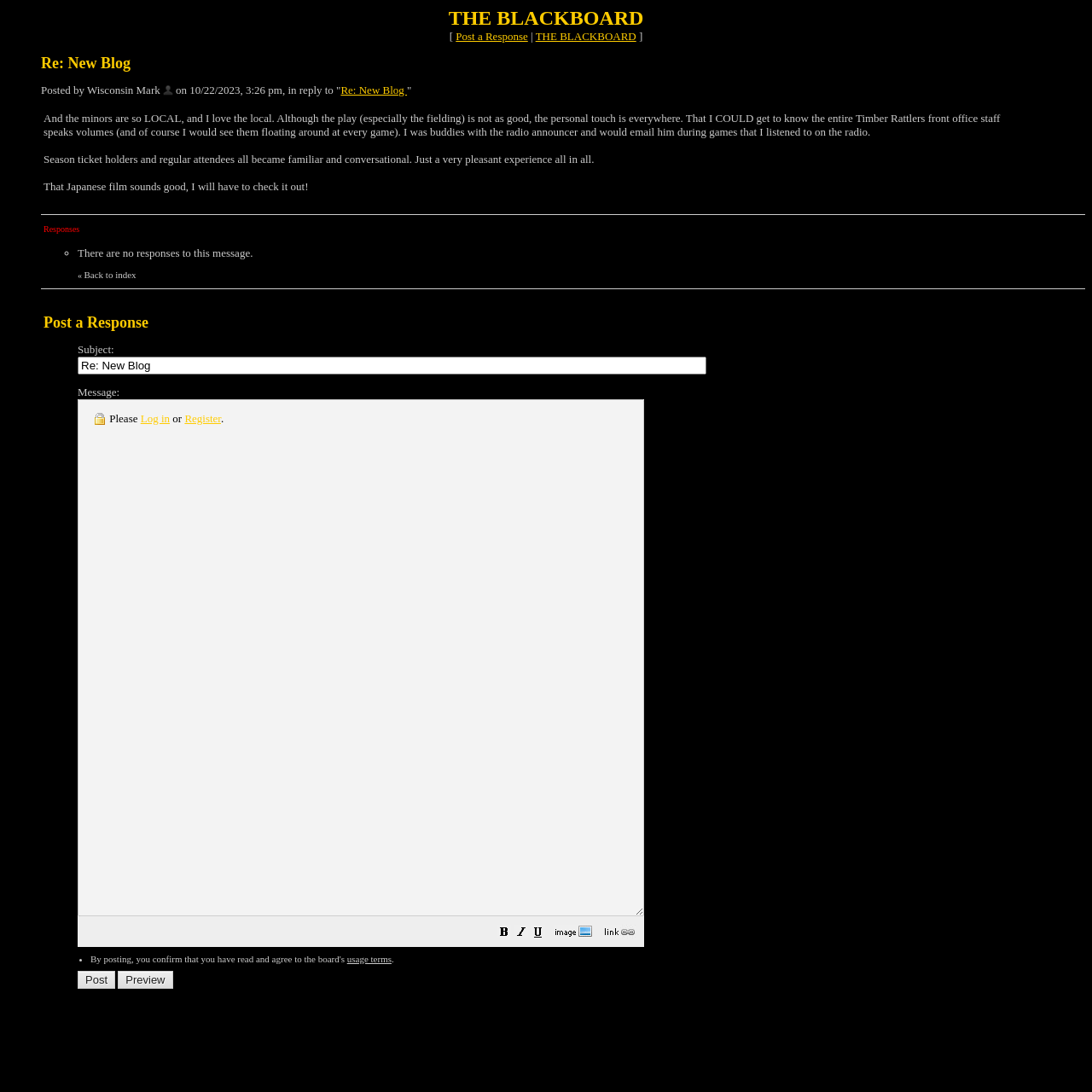Please provide a comprehensive answer to the question below using the information from the image: What is the purpose of the 'Post Preview' button?

The answer can be found by looking at the button 'Post Preview' which is located below the message composition area, and reasoning that its purpose is to allow the user to preview their post before submitting it.